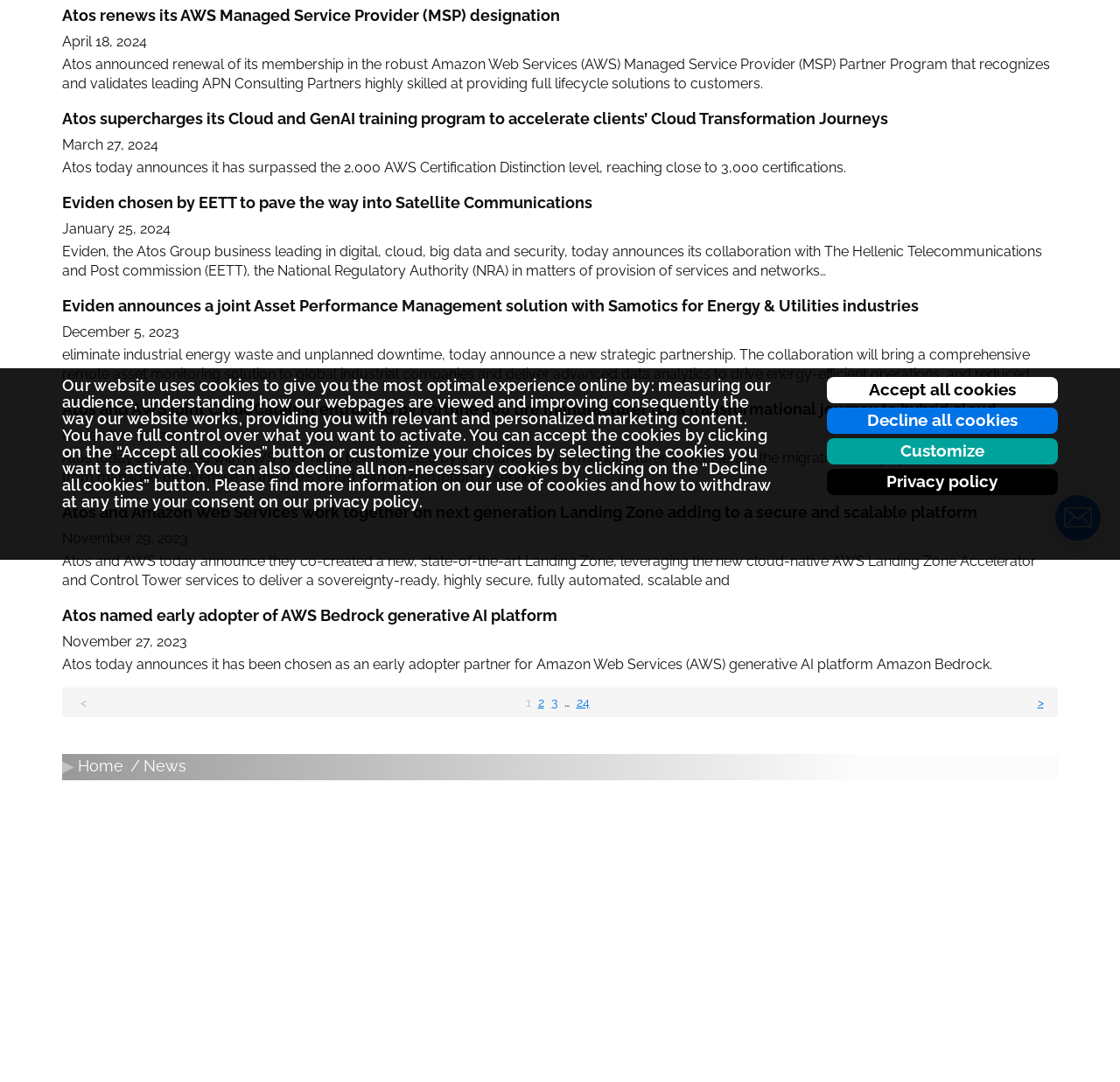Locate the UI element described as follows: "Insights and Tech Trends". Return the bounding box coordinates as four float numbers between 0 and 1 in the order [left, top, right, bottom].

[0.5, 0.831, 0.684, 0.85]